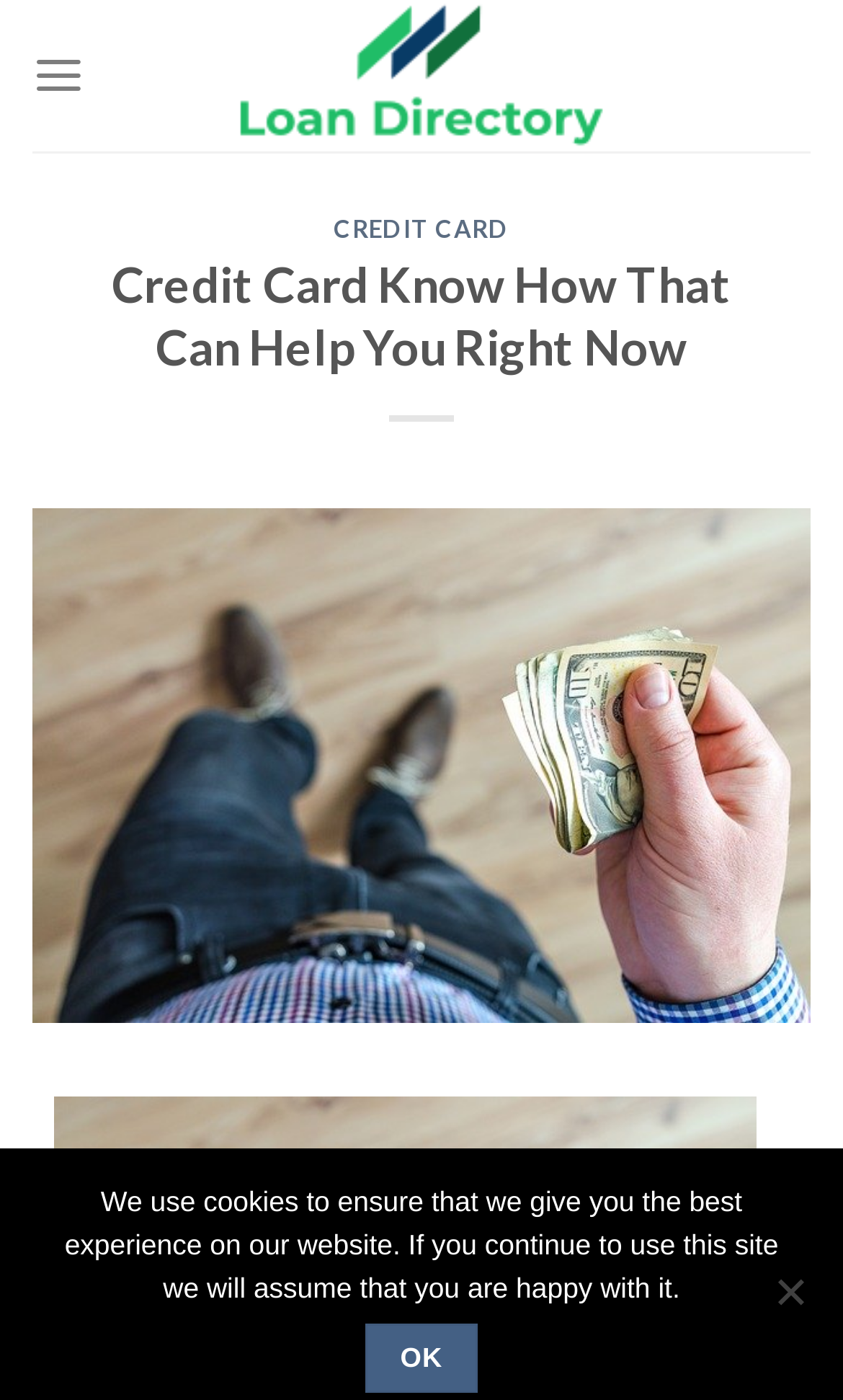What is the main topic of the webpage?
Please give a well-detailed answer to the question.

The main topic of the webpage can be determined by looking at the headings on the webpage. The first heading is 'CREDIT CARD', which suggests that the main topic of the webpage is related to credit cards.